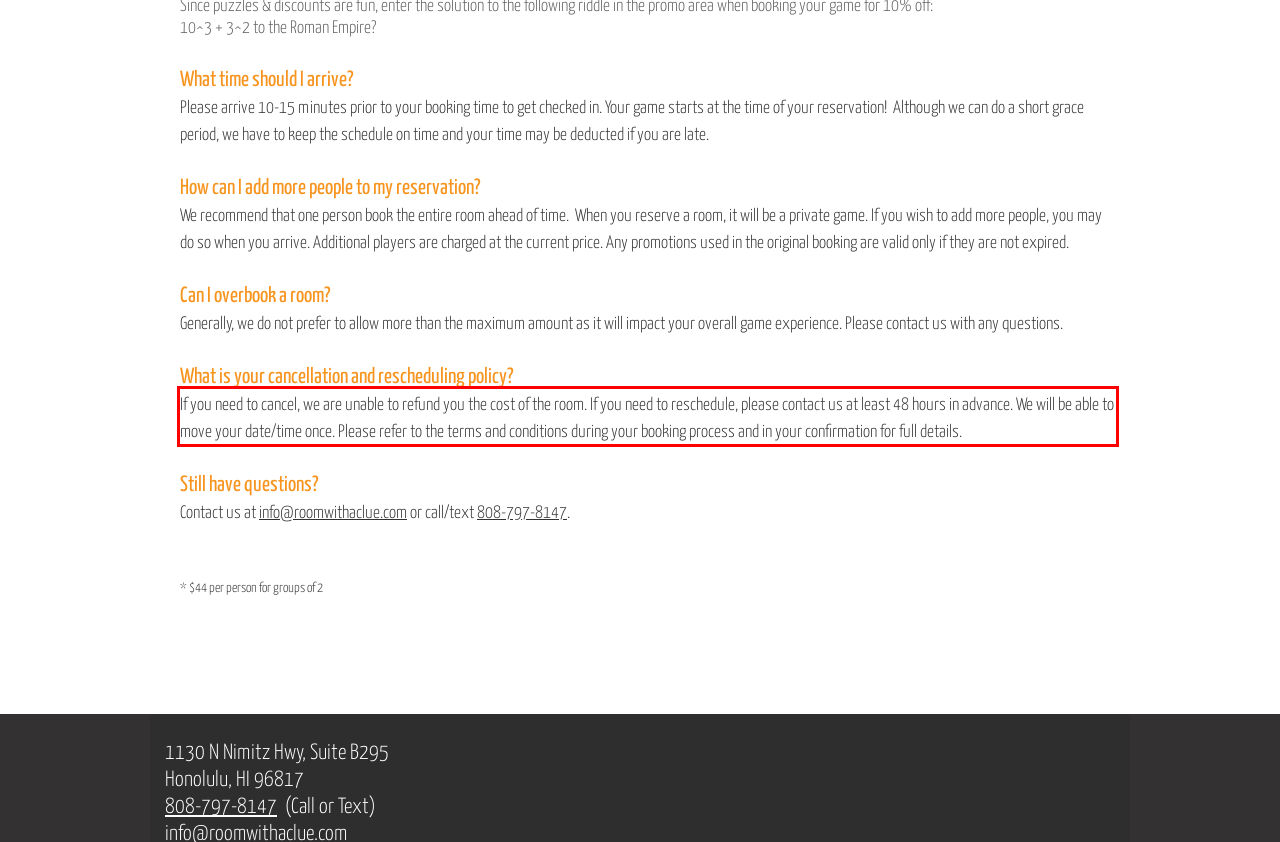Given the screenshot of the webpage, identify the red bounding box, and recognize the text content inside that red bounding box.

If you need to cancel, we are unable to refund you the cost of the room. If you need to reschedule, please contact us at least 48 hours in advance. We will be able to move your date/time once. Please refer to the terms and conditions during your booking process and in your confirmation for full details.